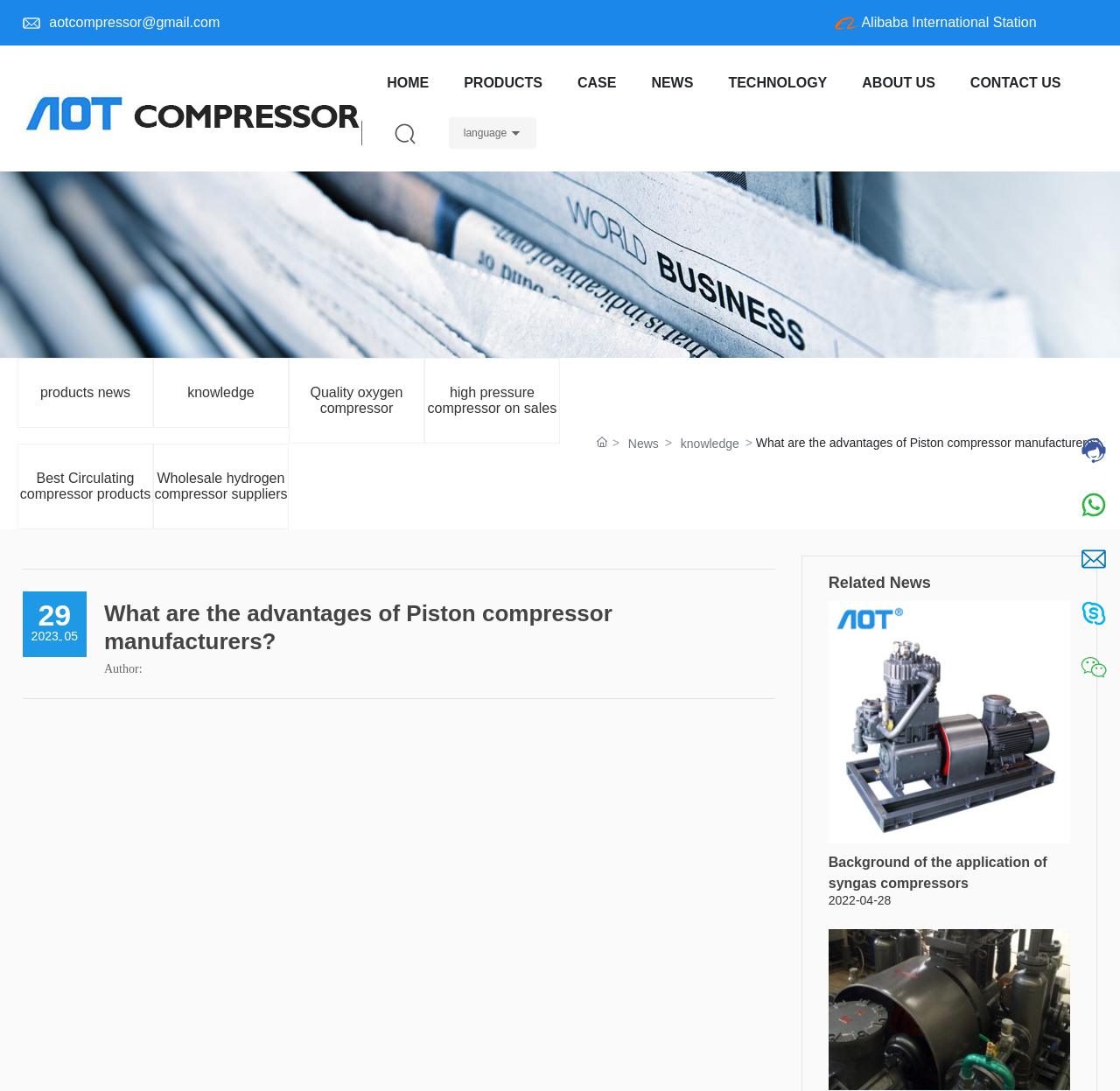Identify the bounding box coordinates for the element you need to click to achieve the following task: "View the image of AOT". Provide the bounding box coordinates as four float numbers between 0 and 1, in the form [left, top, right, bottom].

[0.02, 0.073, 0.322, 0.126]